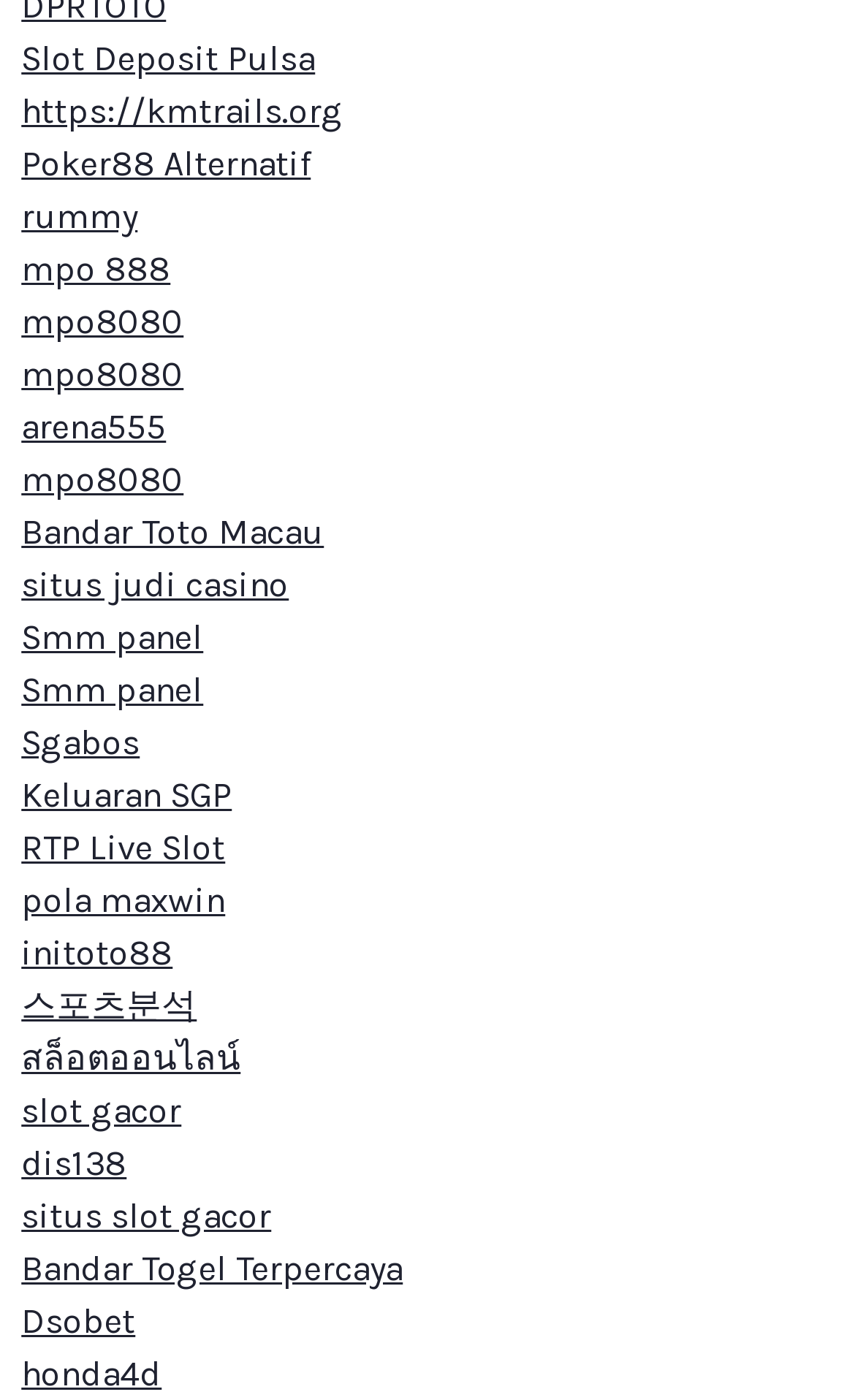Please respond to the question using a single word or phrase:
What is the link above 'Smm panel' on the webpage?

situs judi casino